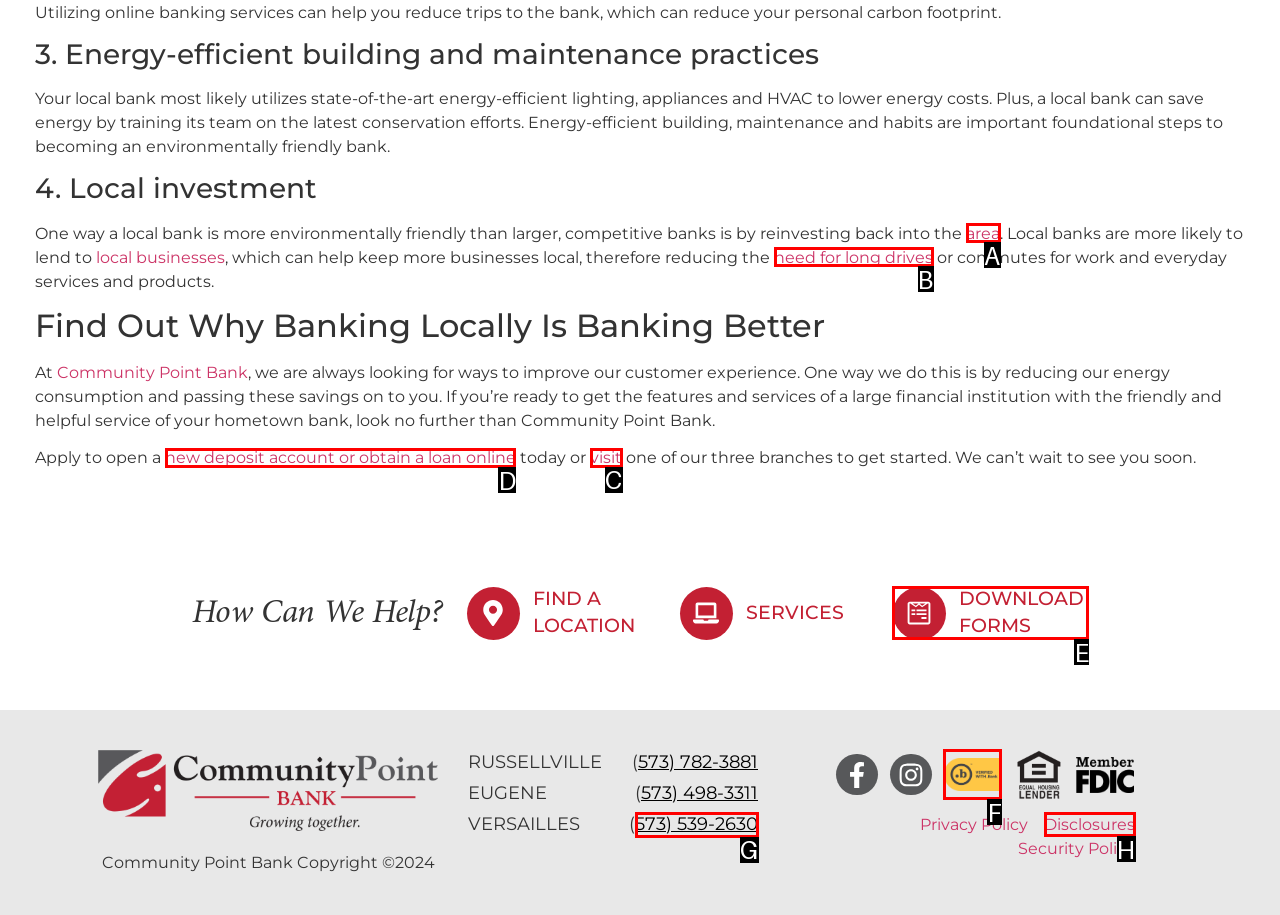Tell me which one HTML element I should click to complete the following task: Open a new deposit account or obtain a loan online Answer with the option's letter from the given choices directly.

D